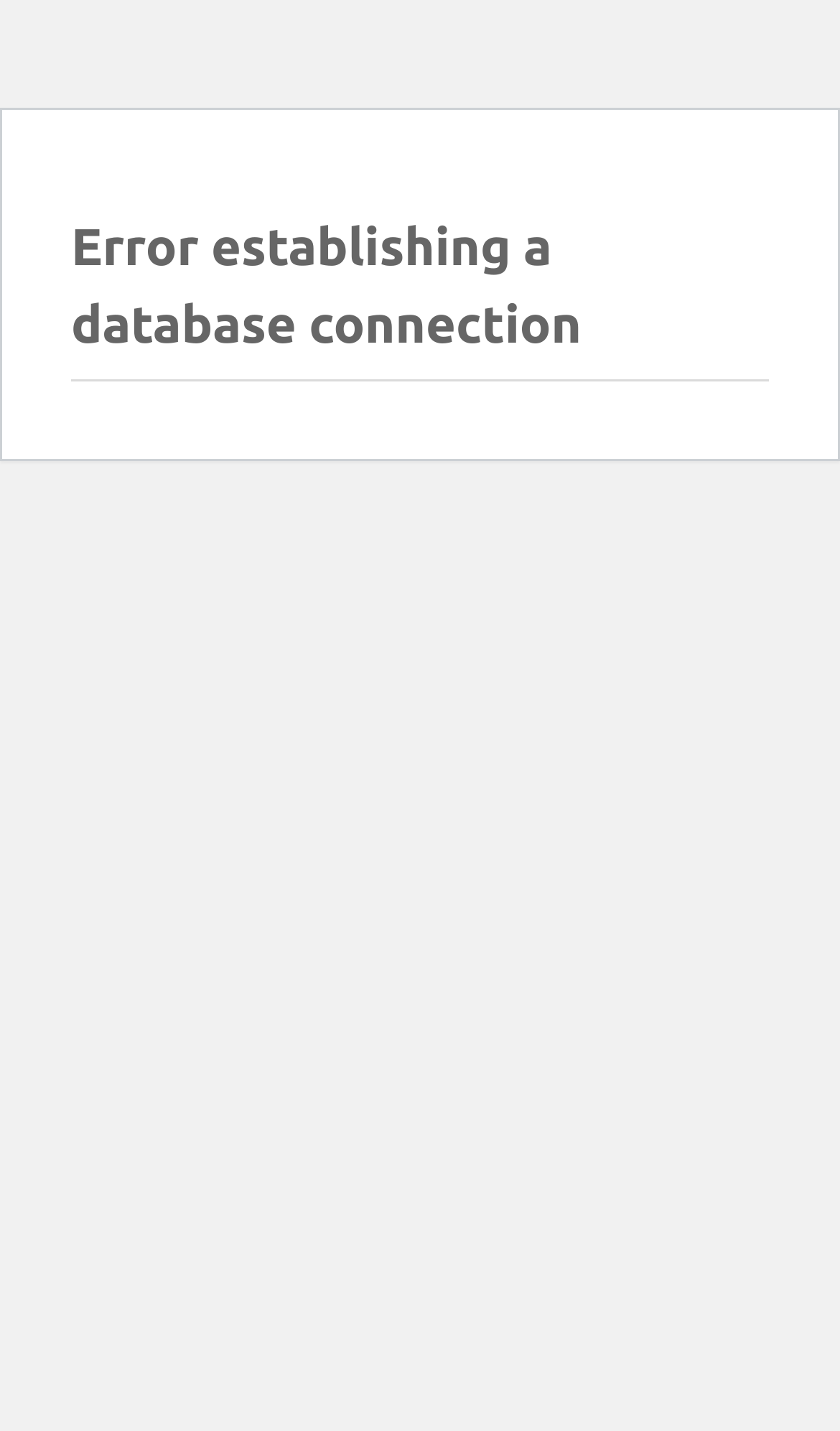Identify the headline of the webpage and generate its text content.

Error establishing a database connection